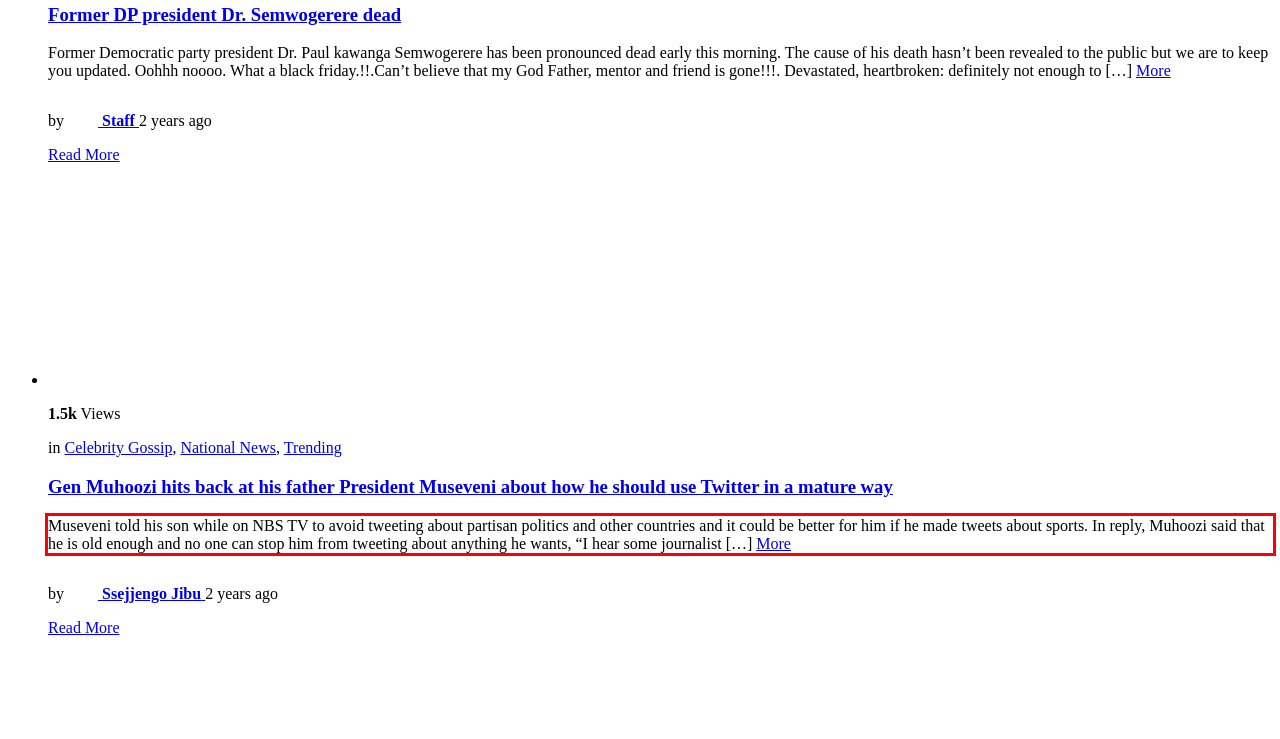Look at the webpage screenshot and recognize the text inside the red bounding box.

Museveni told his son while on NBS TV to avoid tweeting about partisan politics and other countries and it could be better for him if he made tweets about sports. In reply, Muhoozi said that he is old enough and no one can stop him from tweeting about anything he wants, “I hear some journalist […] More